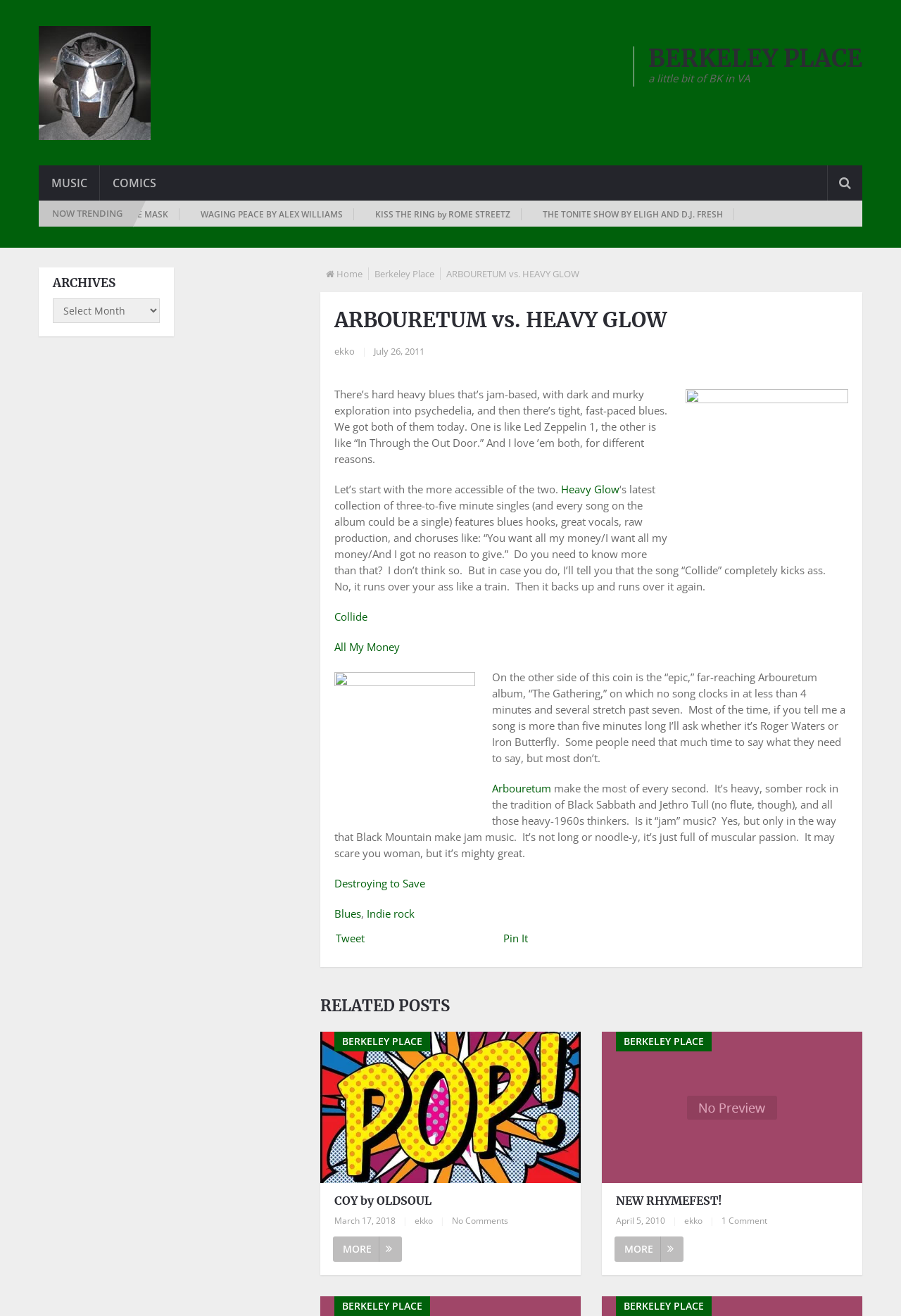Identify the bounding box coordinates of the clickable region necessary to fulfill the following instruction: "Read the article 'ARBOURETUM vs. HEAVY GLOW'". The bounding box coordinates should be four float numbers between 0 and 1, i.e., [left, top, right, bottom].

[0.371, 0.233, 0.941, 0.277]